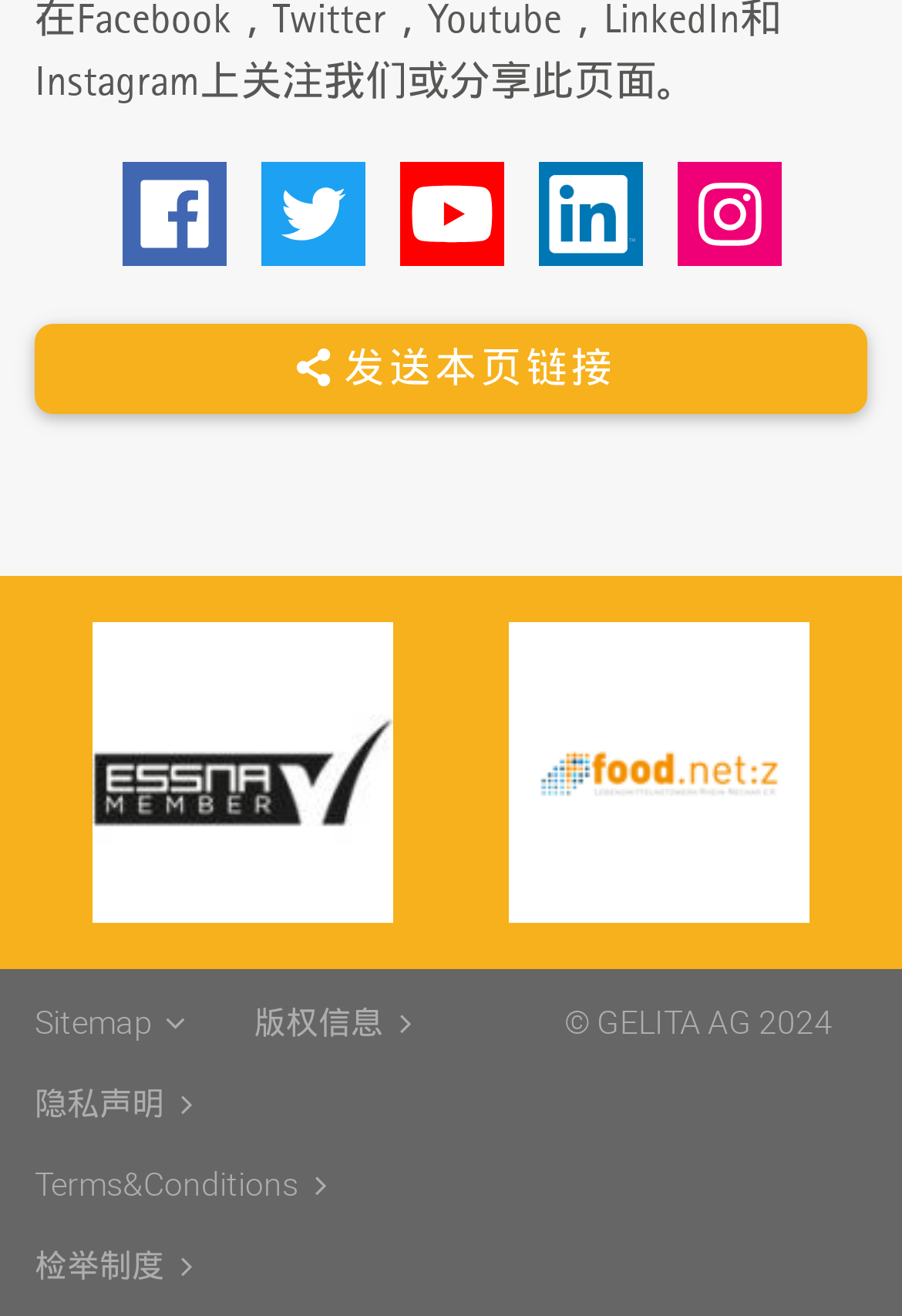Please identify the bounding box coordinates of the element I need to click to follow this instruction: "Send this page link".

[0.038, 0.246, 0.962, 0.314]